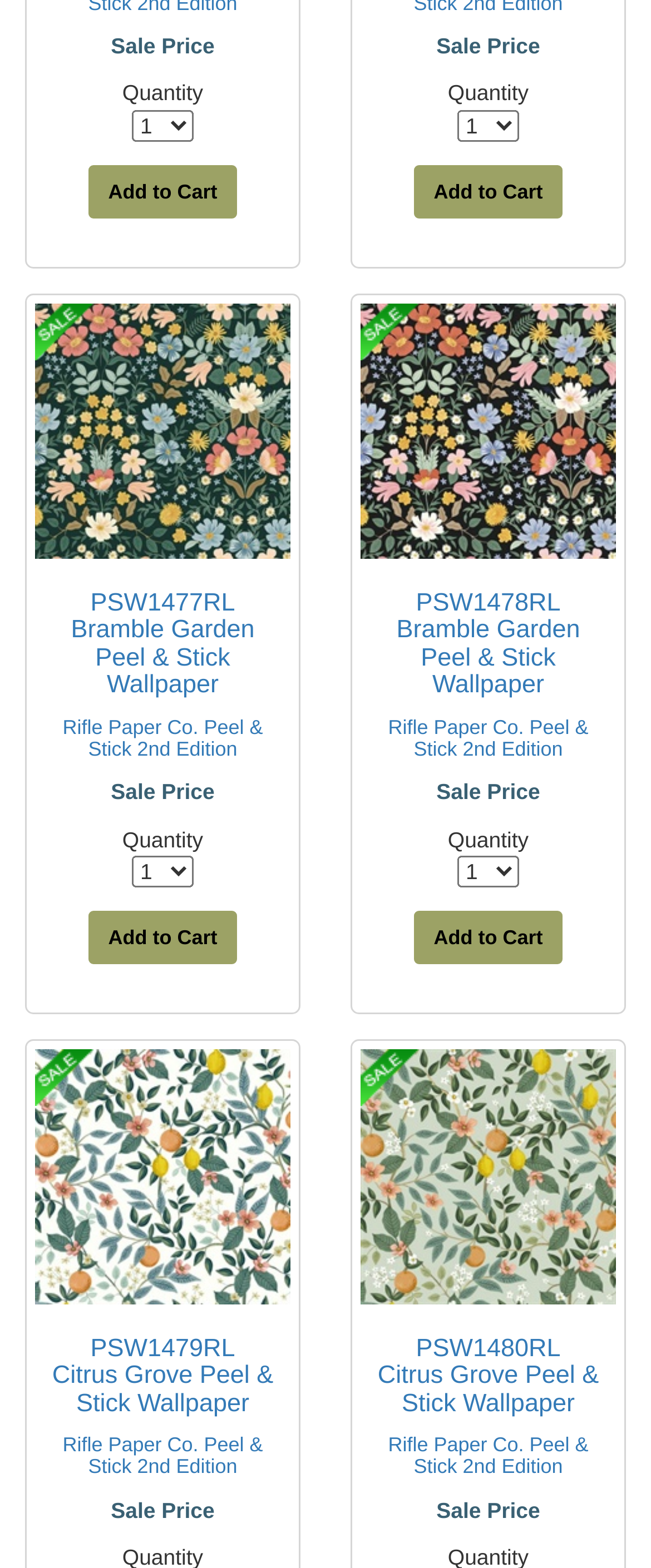How many products are displayed on the page?
Provide an in-depth answer to the question, covering all aspects.

I counted the number of products by looking at the generic elements with the text 'PSW1477RL', 'PSW1478RL', and 'PSW1479RL' and found three of them.